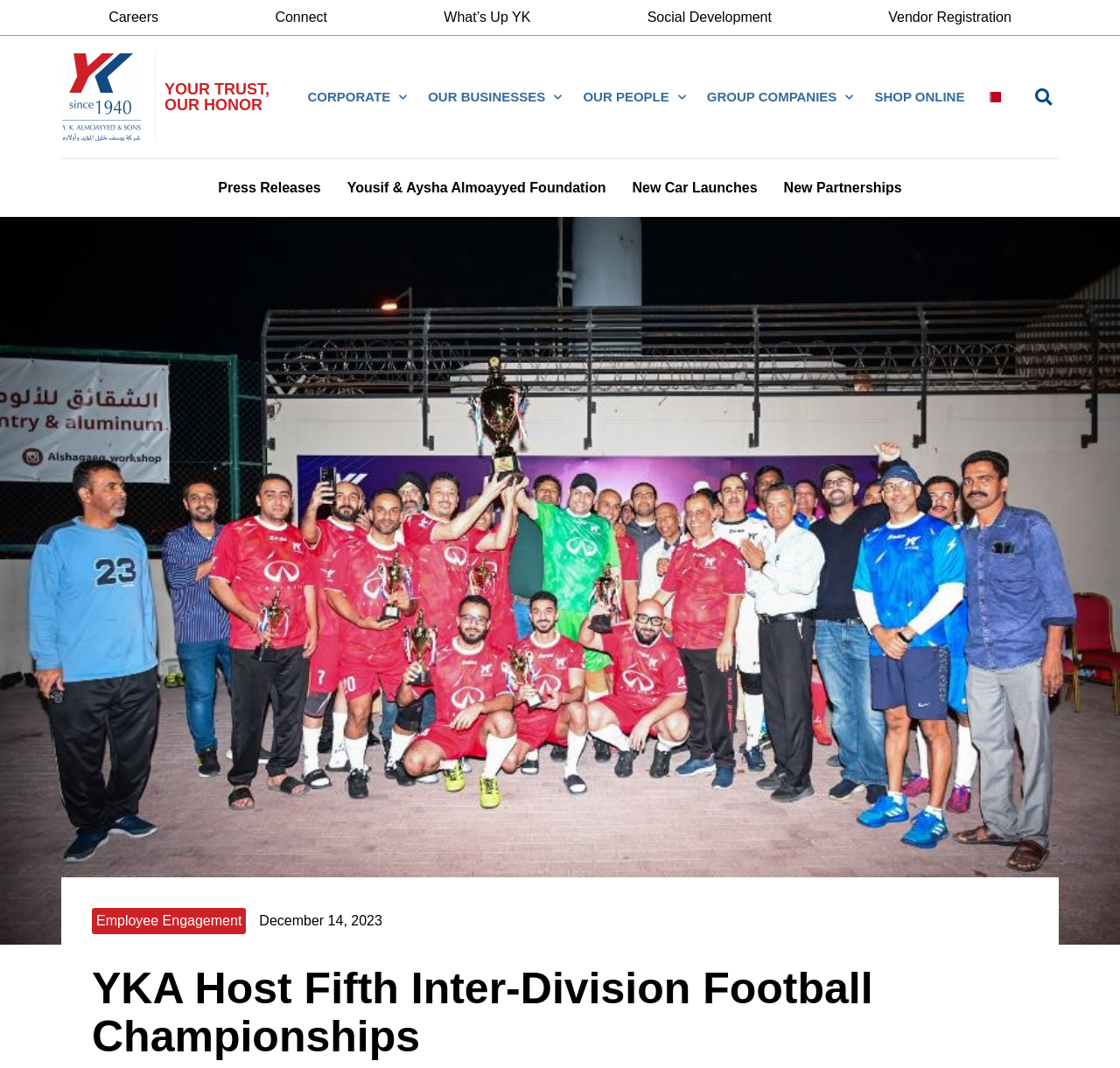Extract the bounding box coordinates for the HTML element that matches this description: "New Car Launches". The coordinates should be four float numbers between 0 and 1, i.e., [left, top, right, bottom].

[0.557, 0.157, 0.684, 0.195]